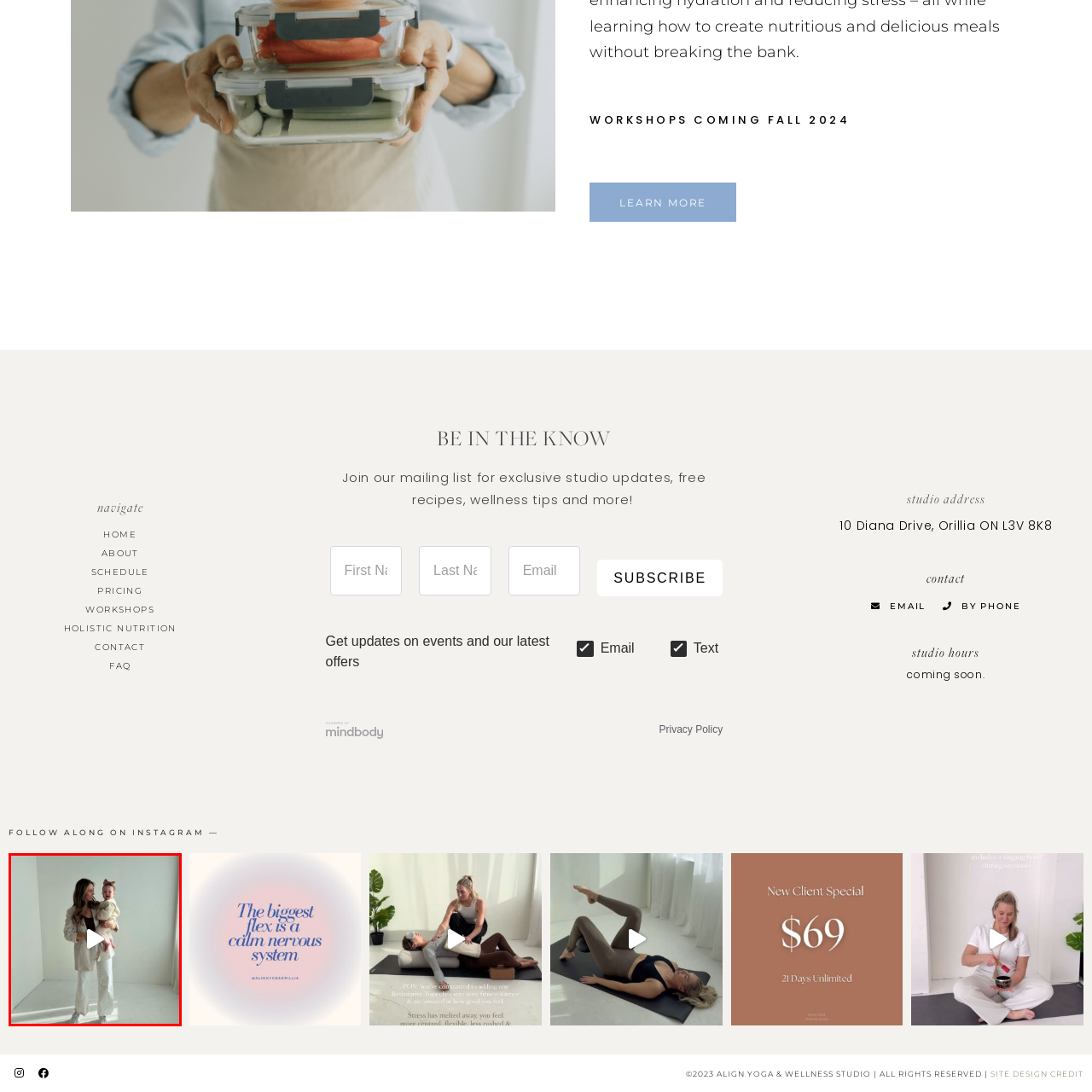Analyze the image highlighted by the red bounding box and give a one-word or phrase answer to the query: What is the color tone of the wall?

Neutral